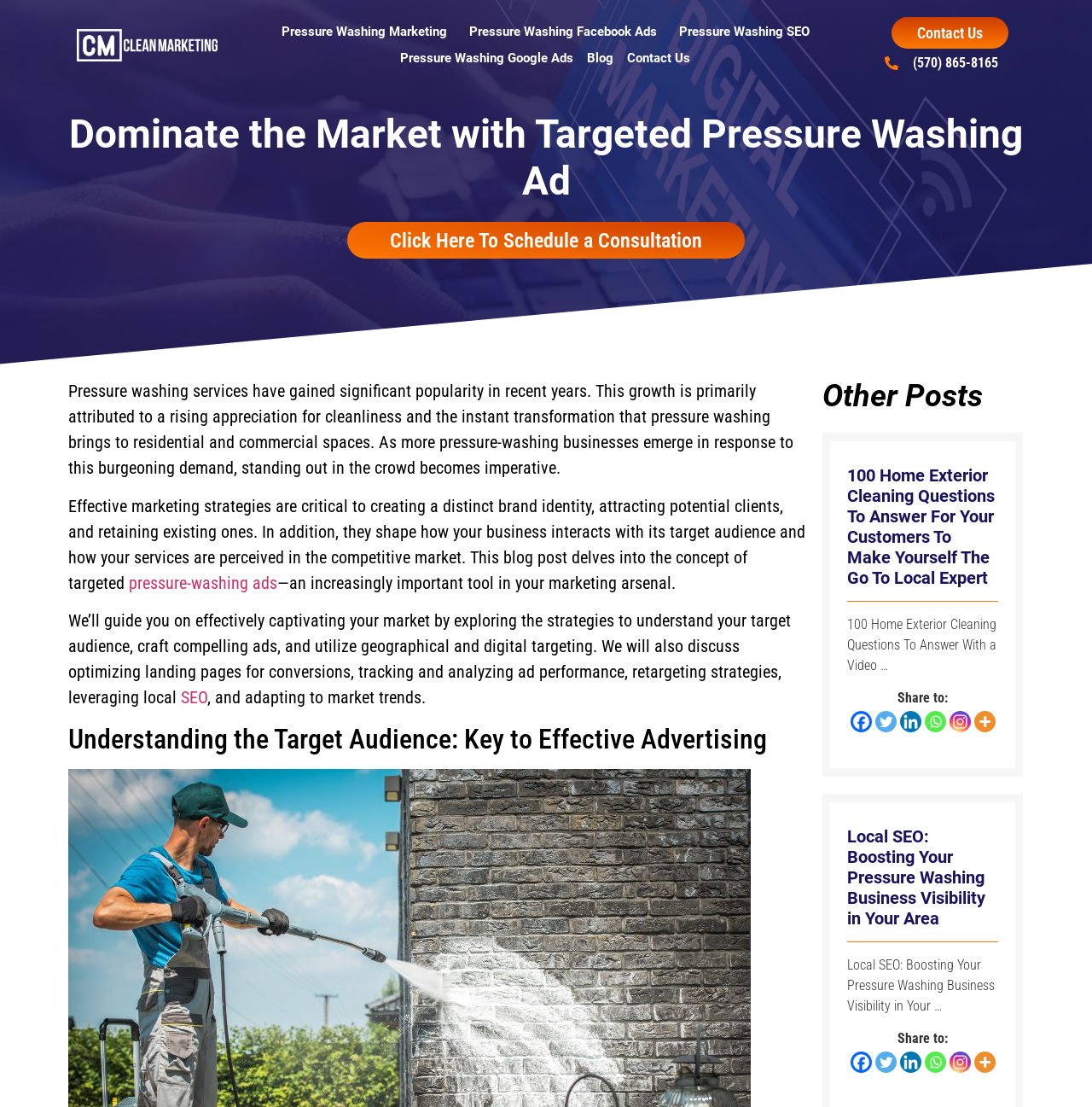What is the topic of the blog post?
Look at the screenshot and respond with one word or a short phrase.

Targeted pressure washing ads